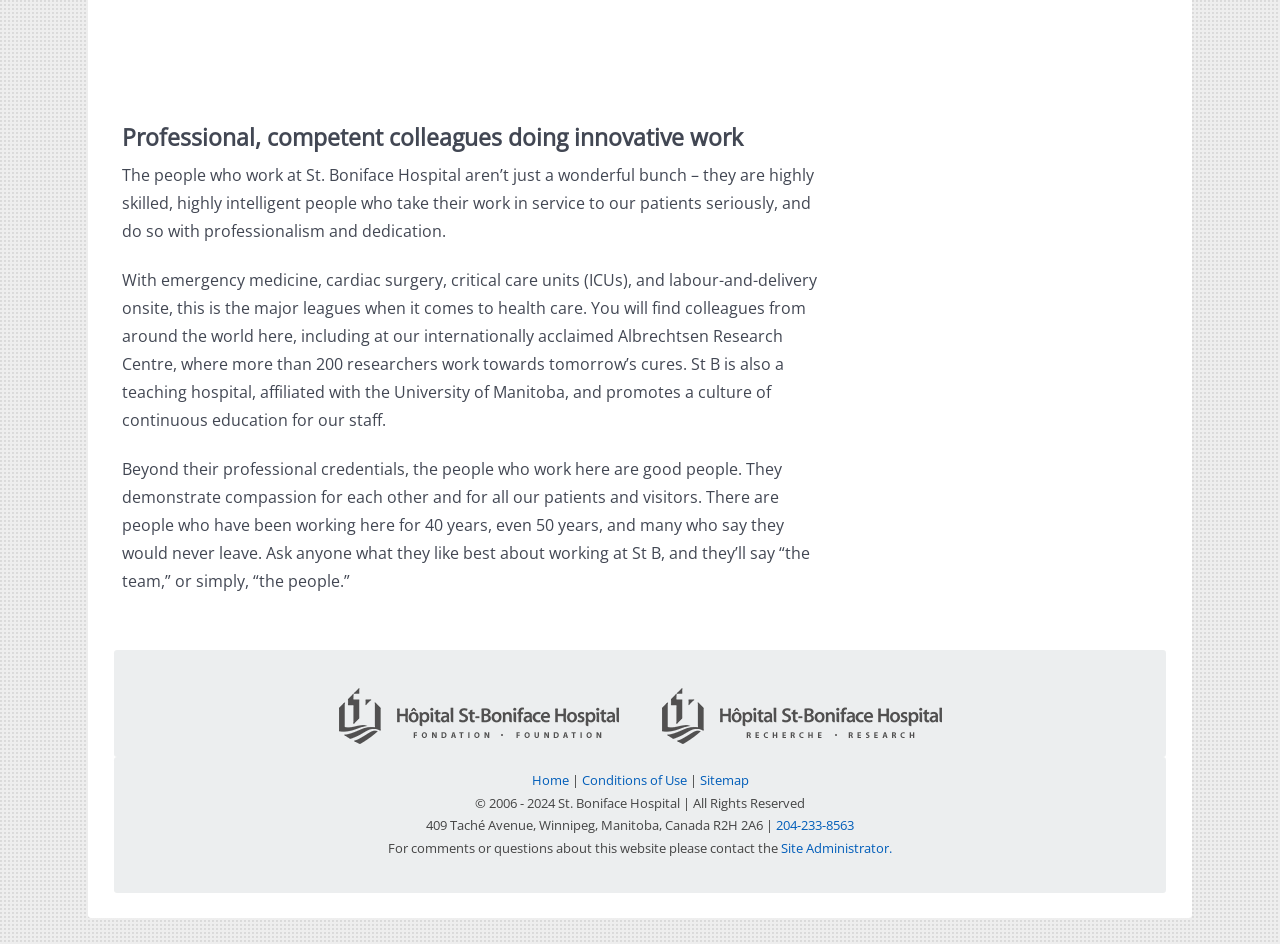What is the phone number of St. Boniface Hospital?
Refer to the image and provide a thorough answer to the question.

The phone number is provided at the bottom of the webpage, which can be used to contact the hospital for inquiries or other purposes.